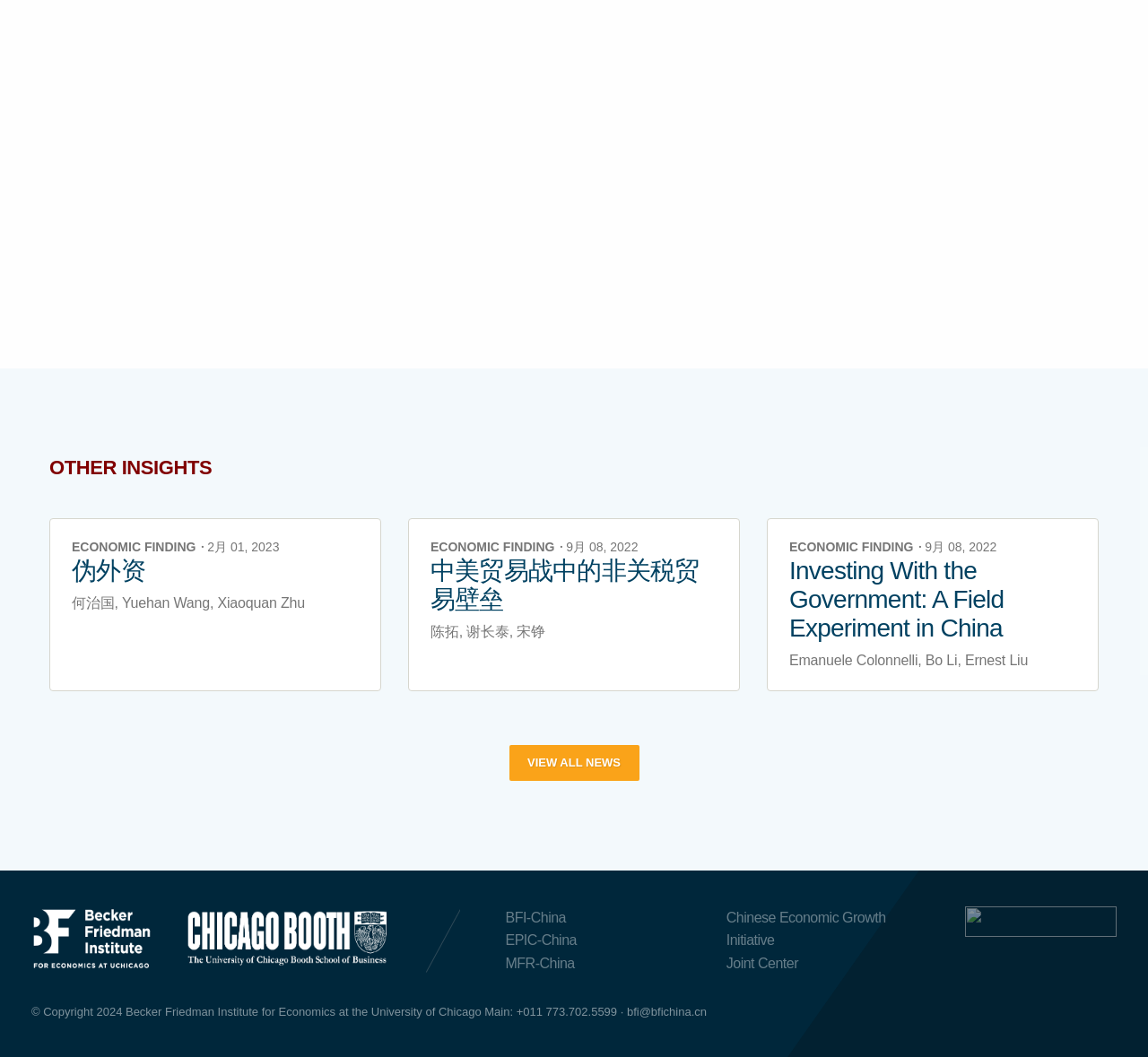Identify the bounding box coordinates of the region that should be clicked to execute the following instruction: "view all news".

[0.443, 0.705, 0.557, 0.738]